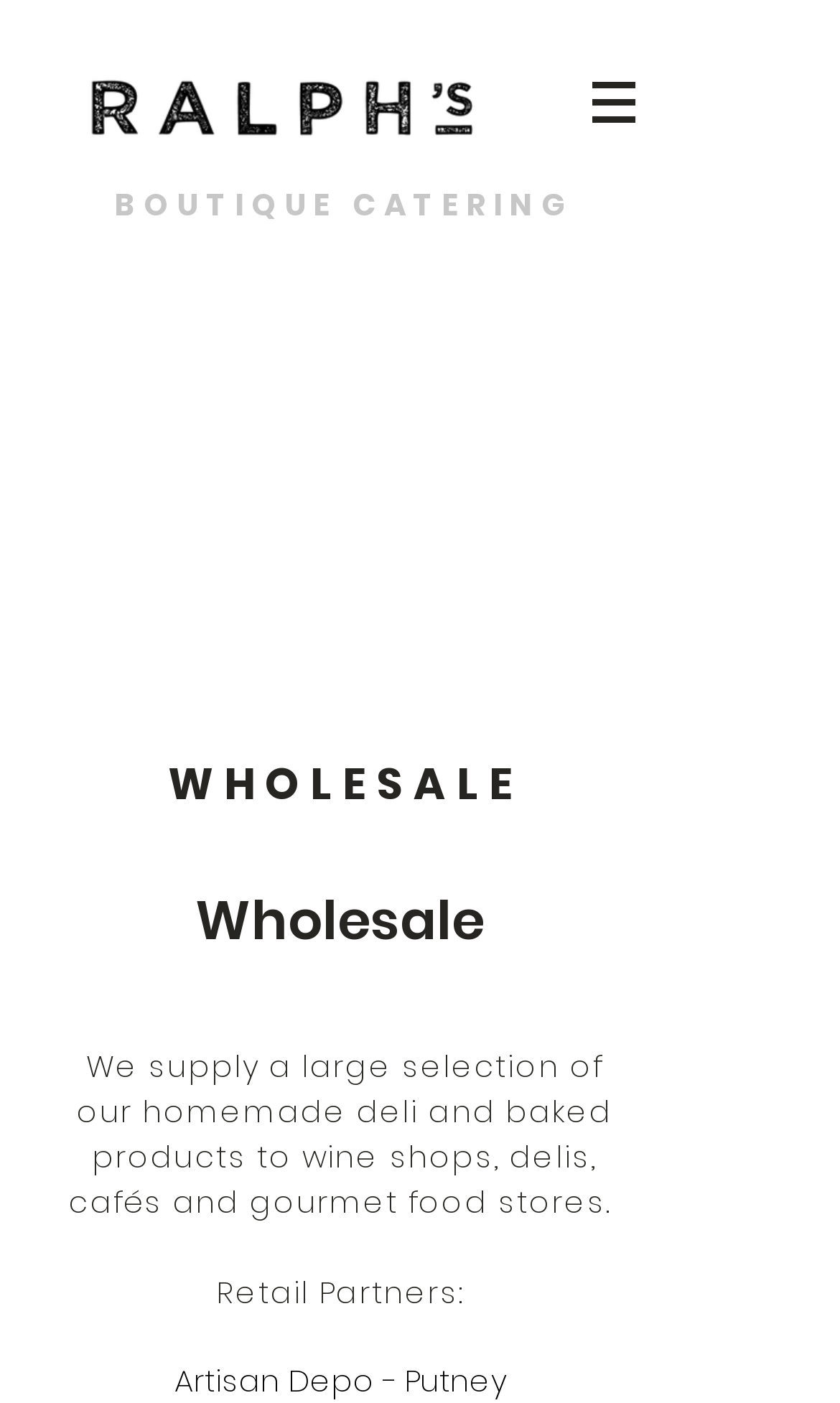What is the relationship between Ralph's and wine shops?
Based on the screenshot, answer the question with a single word or phrase.

Supplier